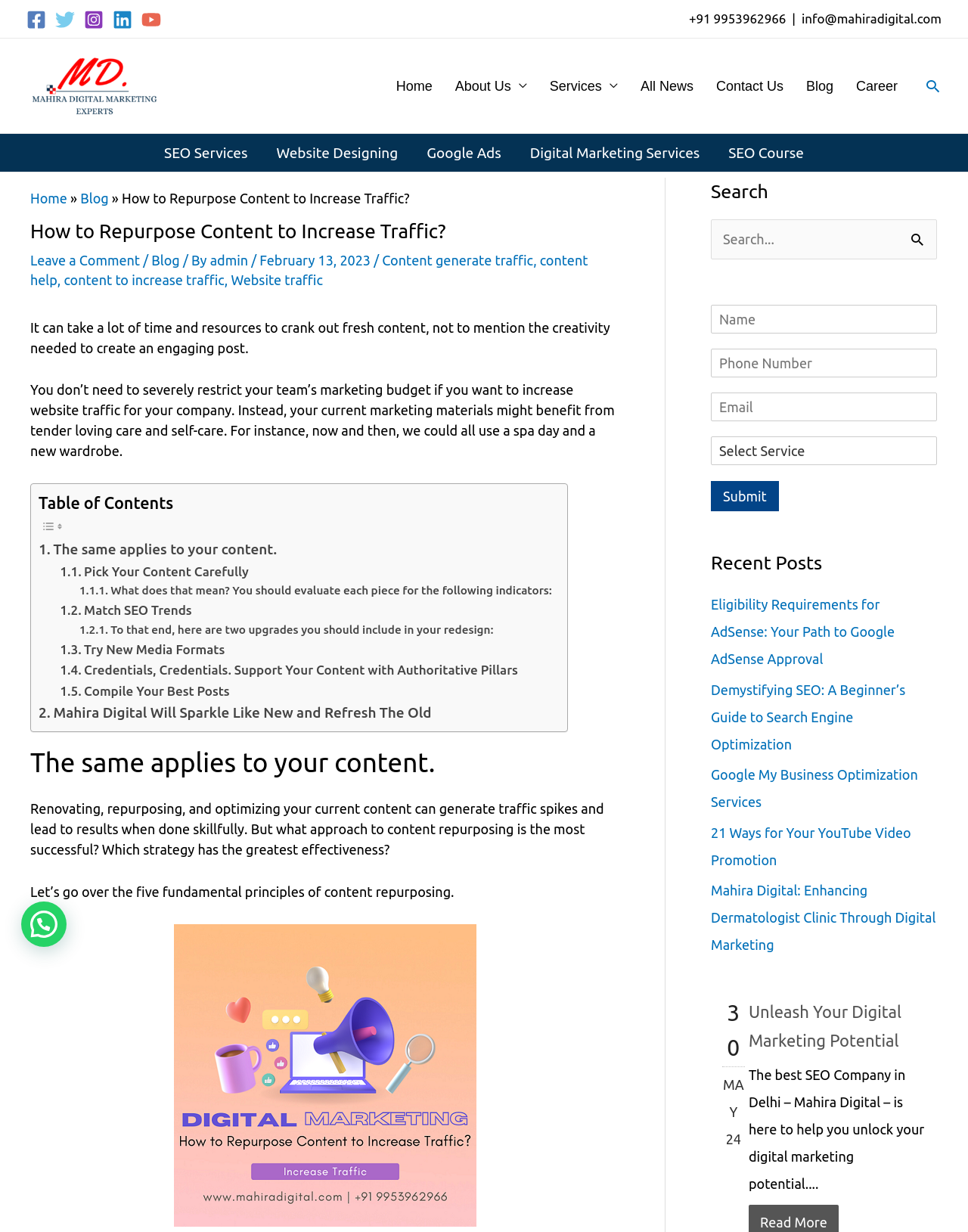Please give a succinct answer to the question in one word or phrase:
What is the topic of the blog post?

Repurposing content to increase traffic